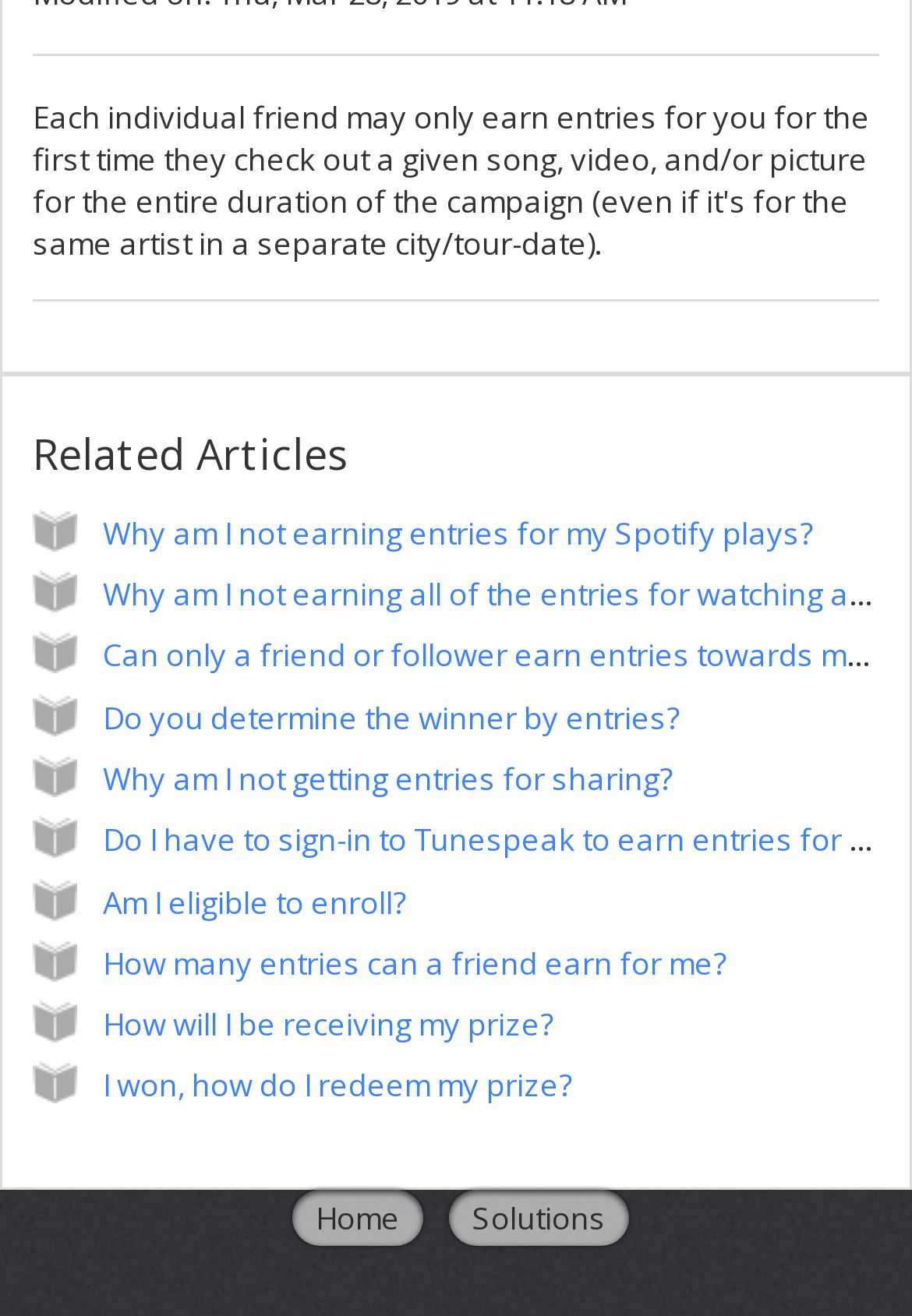Determine the bounding box coordinates in the format (top-left x, top-left y, bottom-right x, bottom-right y). Ensure all values are floating point numbers between 0 and 1. Identify the bounding box of the UI element described by: Home

[0.321, 0.904, 0.464, 0.946]